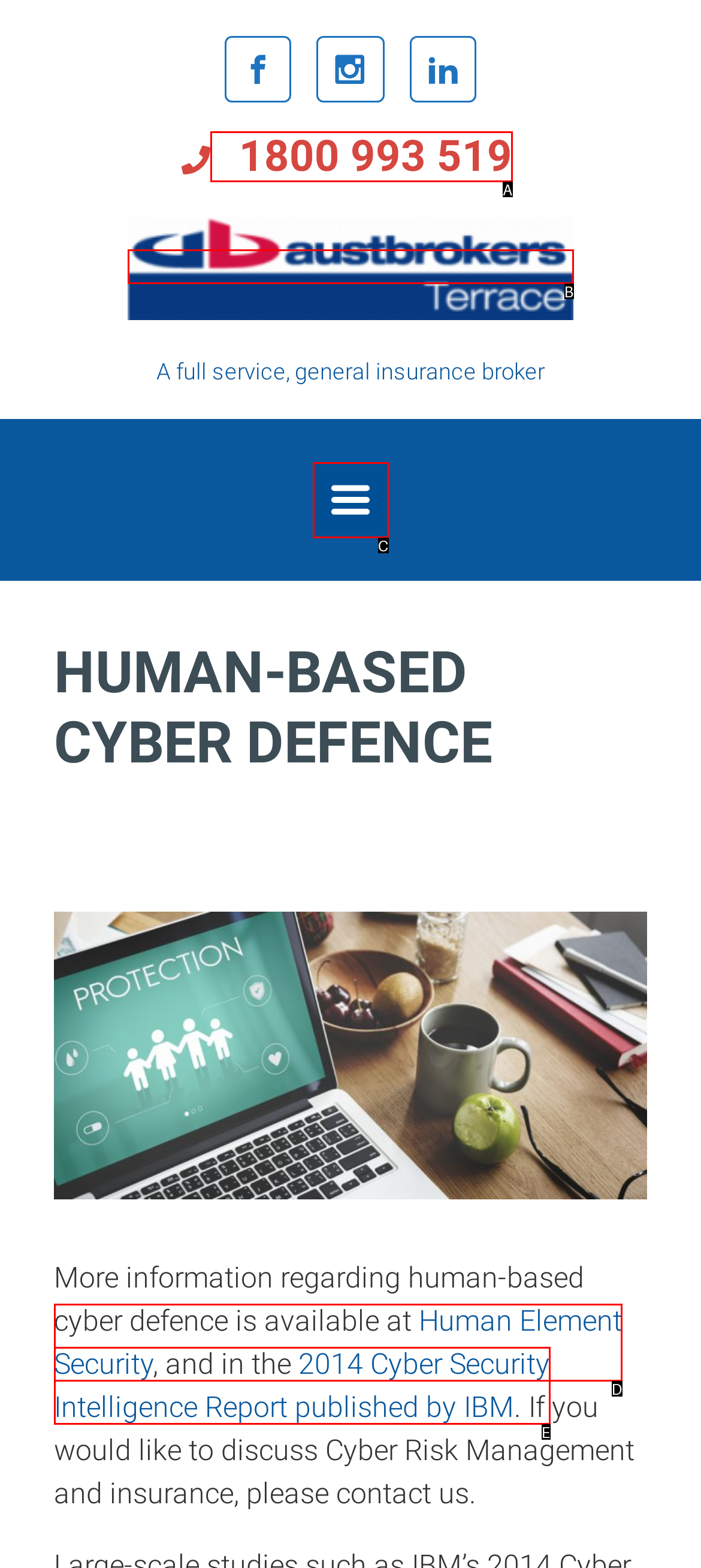Identify the HTML element that matches the description: 1800 993 519
Respond with the letter of the correct option.

A